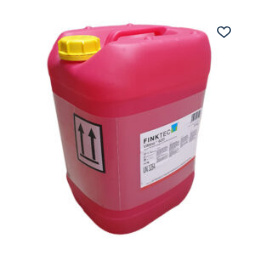Provide a short answer using a single word or phrase for the following question: 
What is the VAT rate of this product?

0%